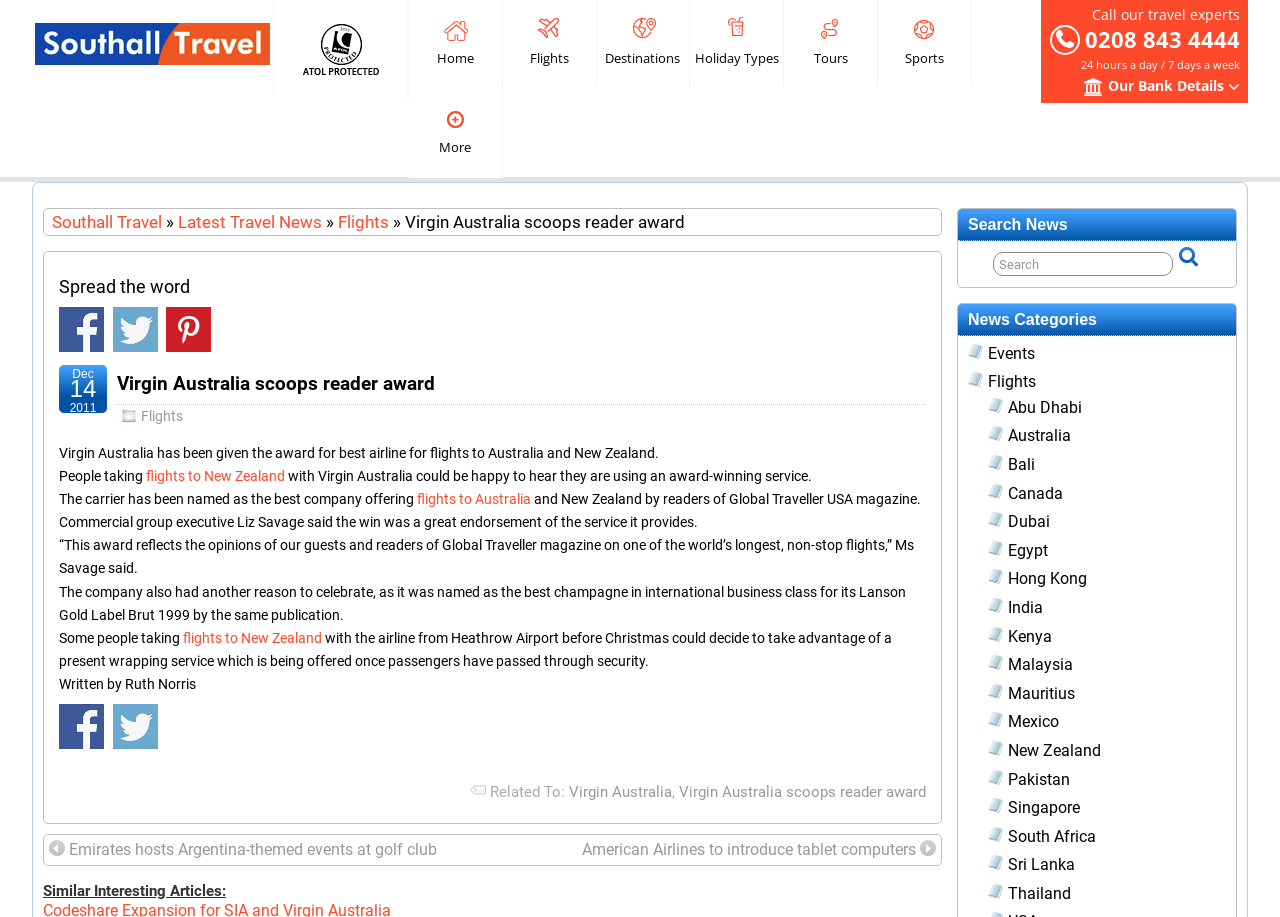What is the name of the magazine that named Virgin Australia as the best company?
Using the visual information, answer the question in a single word or phrase.

Global Traveller USA